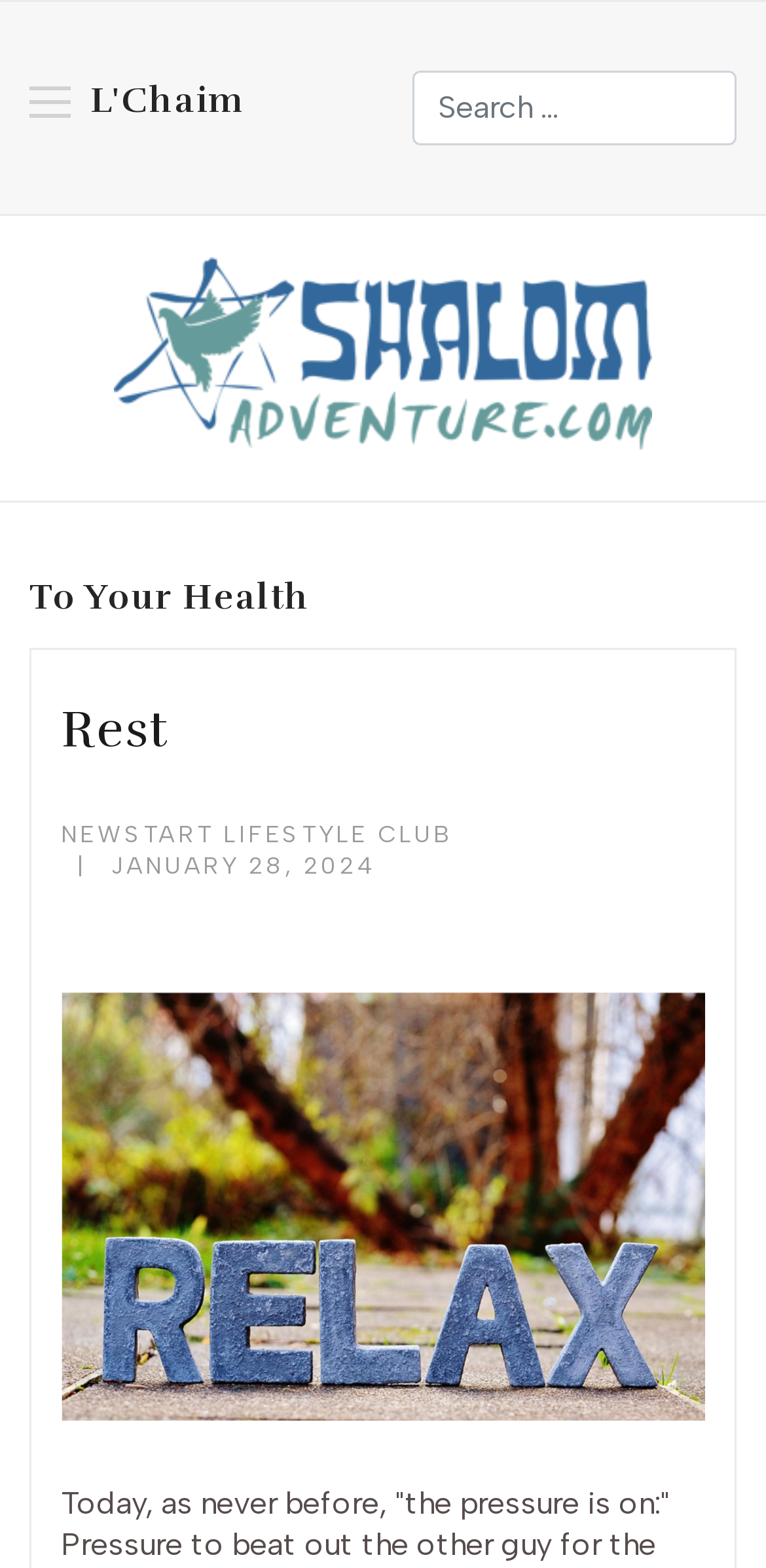Based on the image, please respond to the question with as much detail as possible:
What is the topic of the article 'To Your Health'?

I found the answer by looking at the heading element with the text 'To Your Health', which suggests that the article is related to health. The topic of the article is likely about health or wellness.